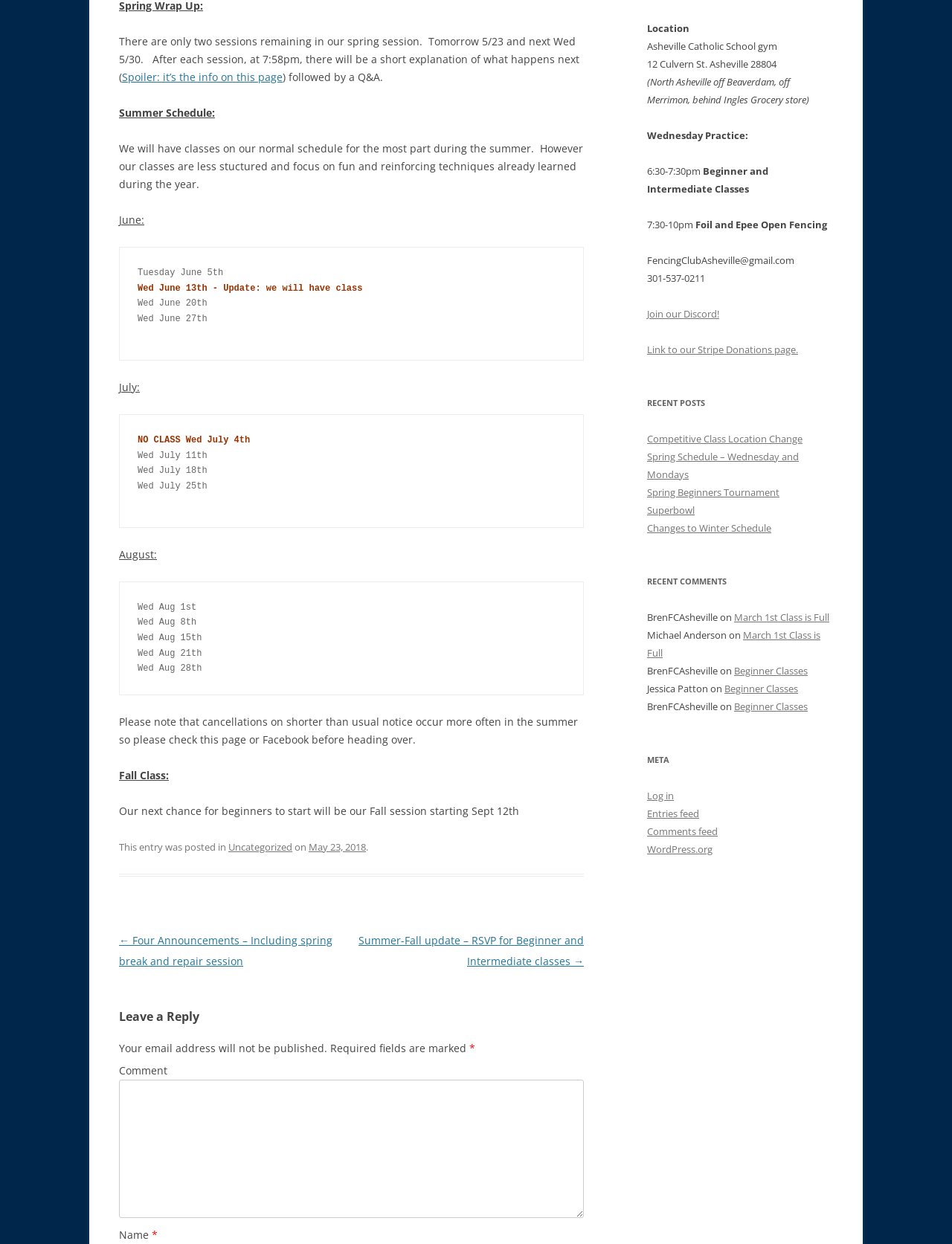From the screenshot, find the bounding box of the UI element matching this description: "March 1st Class is Full". Supply the bounding box coordinates in the form [left, top, right, bottom], each a float between 0 and 1.

[0.771, 0.491, 0.871, 0.501]